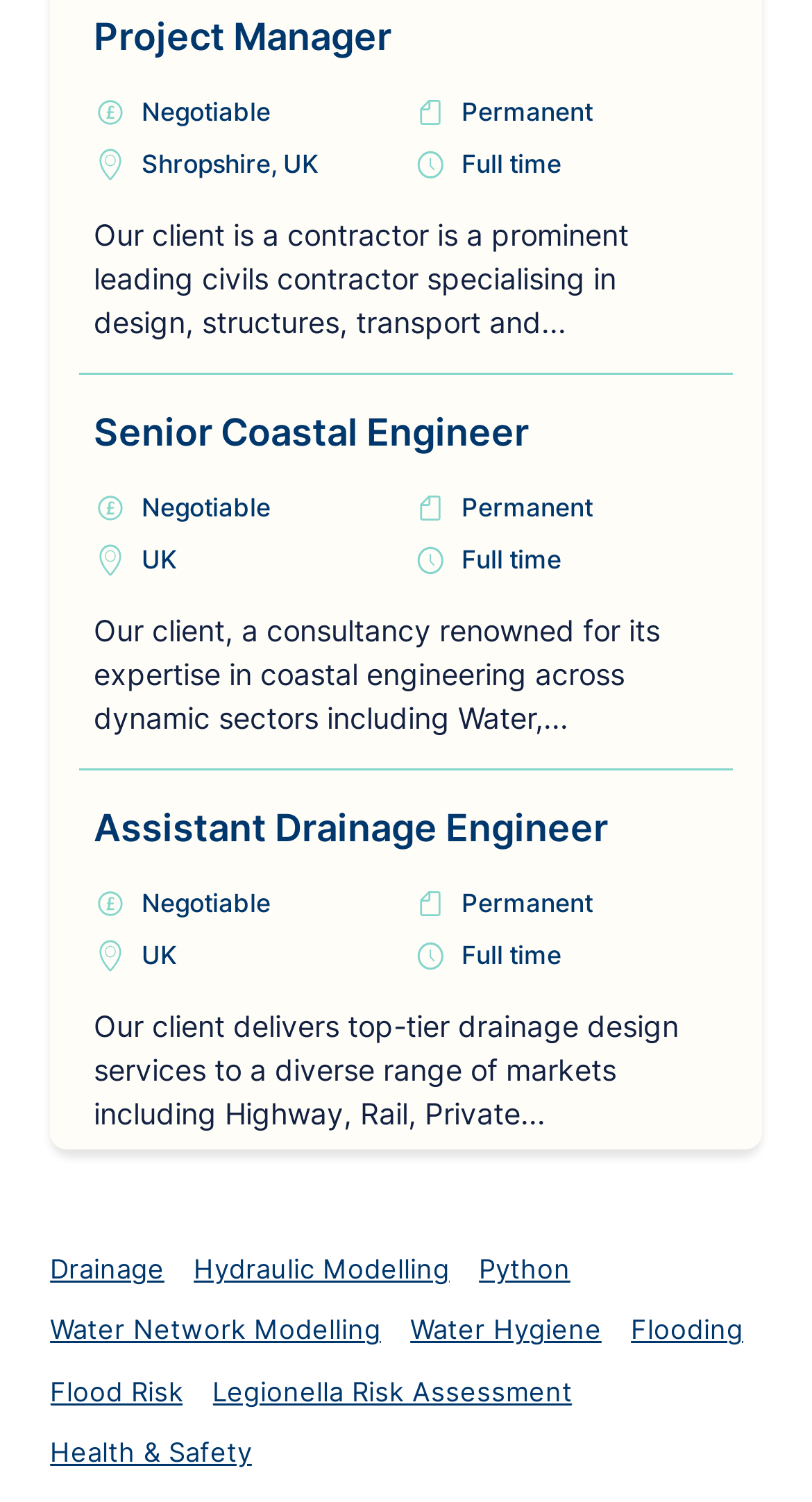How many job postings are on this page?
Please craft a detailed and exhaustive response to the question.

I counted the number of job postings by looking at the headings 'Project Manager', 'Senior Coastal Engineer', and 'Assistant Drainage Engineer'. Each of these headings corresponds to a separate job posting.